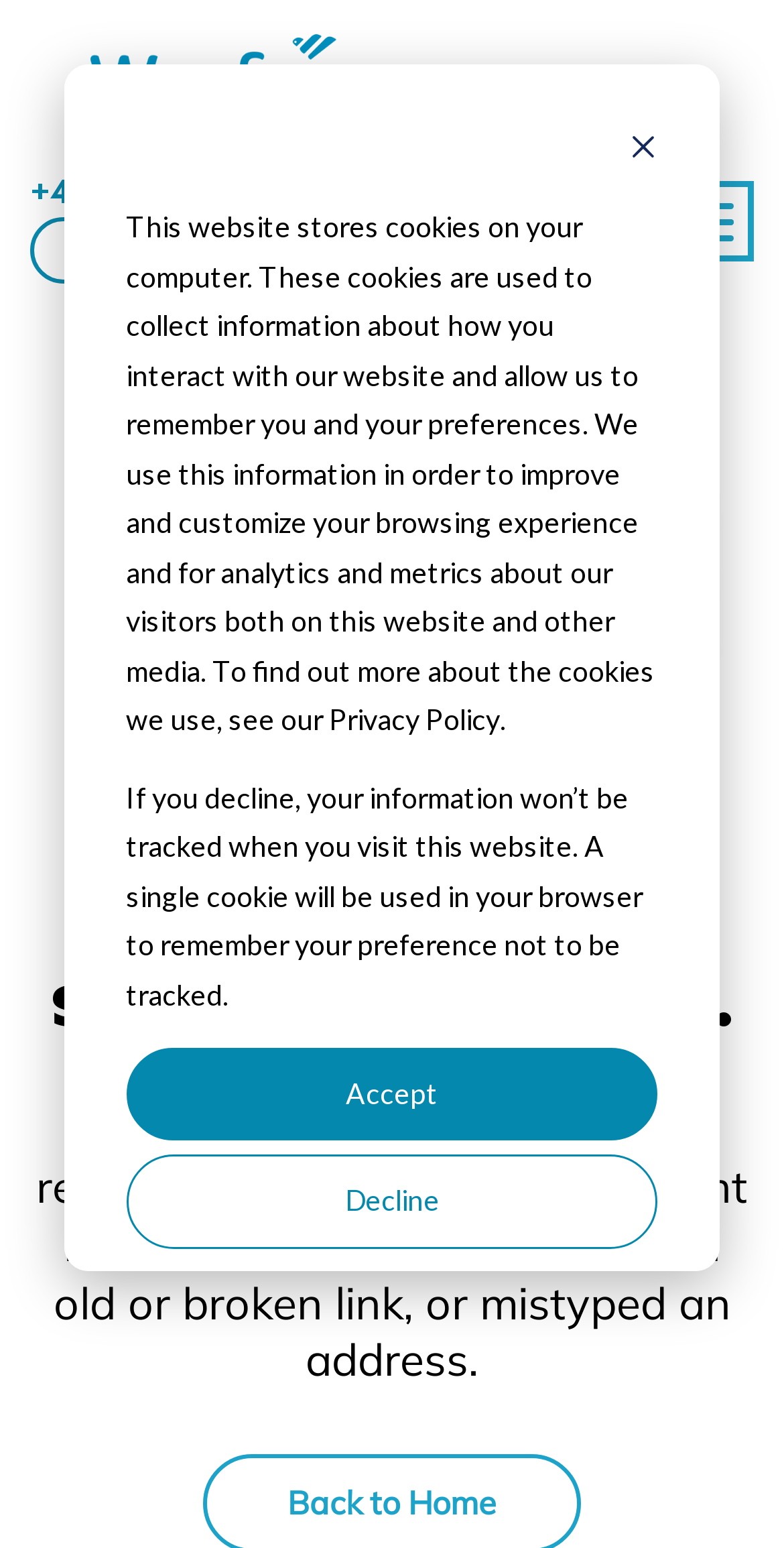Describe every aspect of the webpage in a detailed manner.

The webpage displays an error message "Uh oh! You shouldn't be here" in a prominent heading at the top center of the page. Below this heading, there is a paragraph of text explaining that the address requested does not exist, possibly due to an old or broken link, or a mistyped address.

At the top right corner of the page, there is a cookie banner with a dismiss button and an image. The banner contains a description of how the website uses cookies and provides a link to the Privacy Policy. There are two buttons, "Accept" and "Decline", allowing users to choose their preference.

On the top left side of the page, there is a link to "Wayfairer" with an accompanying image of the WAYFAIRER logo. Below this, there are two links, one for a phone number "+44 117 313 3300" and another for "GET IN TOUCH". Next to these links, there is a button with an "en flag" image, indicating the language selection.

Further down the page, there is another image, which takes up most of the width of the page. At the bottom right corner of the page, there is another language selection button with a flag image.